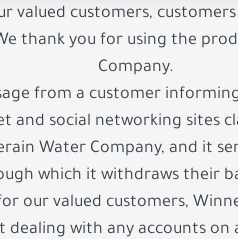Who will not be responsible for dealings with fraudulent accounts?
Use the information from the screenshot to give a comprehensive response to the question.

The notice clearly states that the company will not be responsible for any dealings made through unofficial accounts on the internet and social media that impersonate distributors of Berain products, highlighting the importance of customers being cautious and vigilant in their transactions.